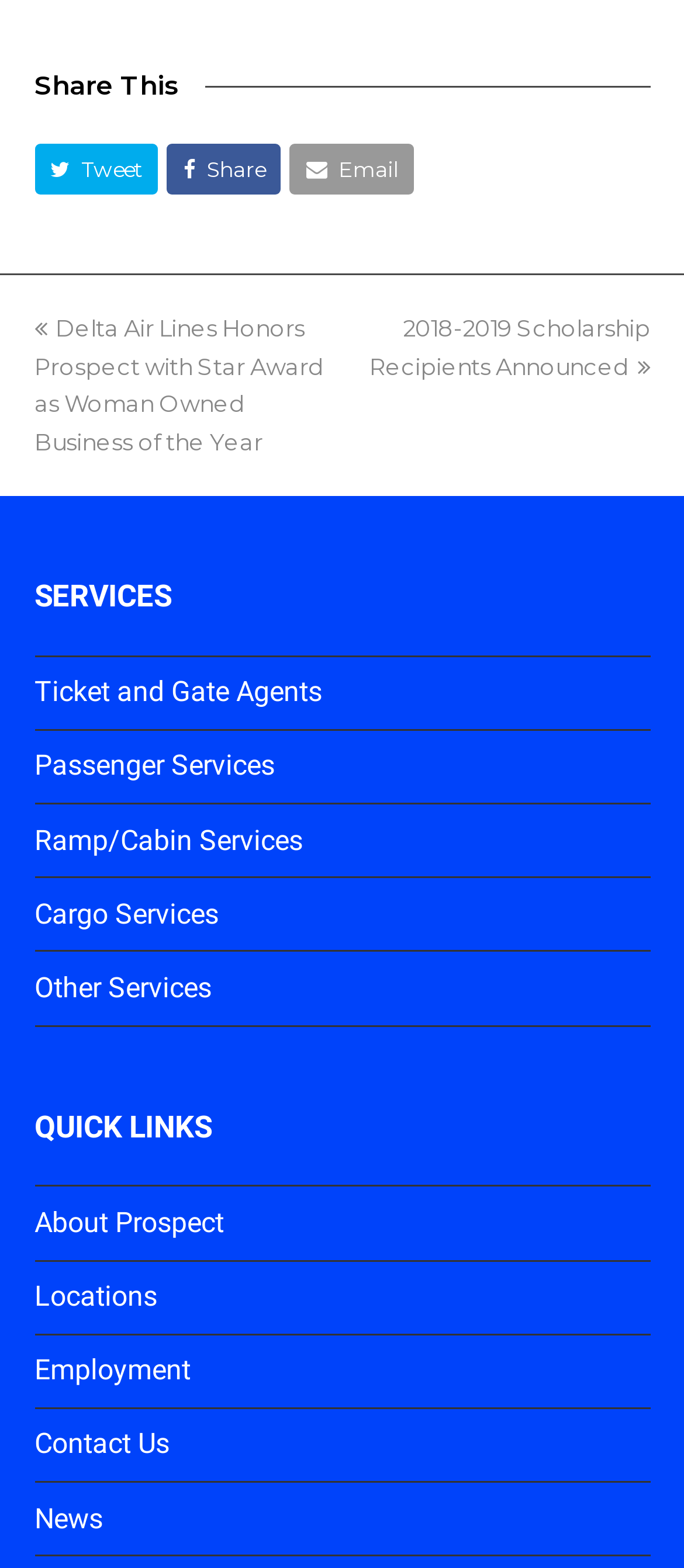Given the element description: "Ticket and Gate Agents", predict the bounding box coordinates of this UI element. The coordinates must be four float numbers between 0 and 1, given as [left, top, right, bottom].

[0.05, 0.431, 0.471, 0.452]